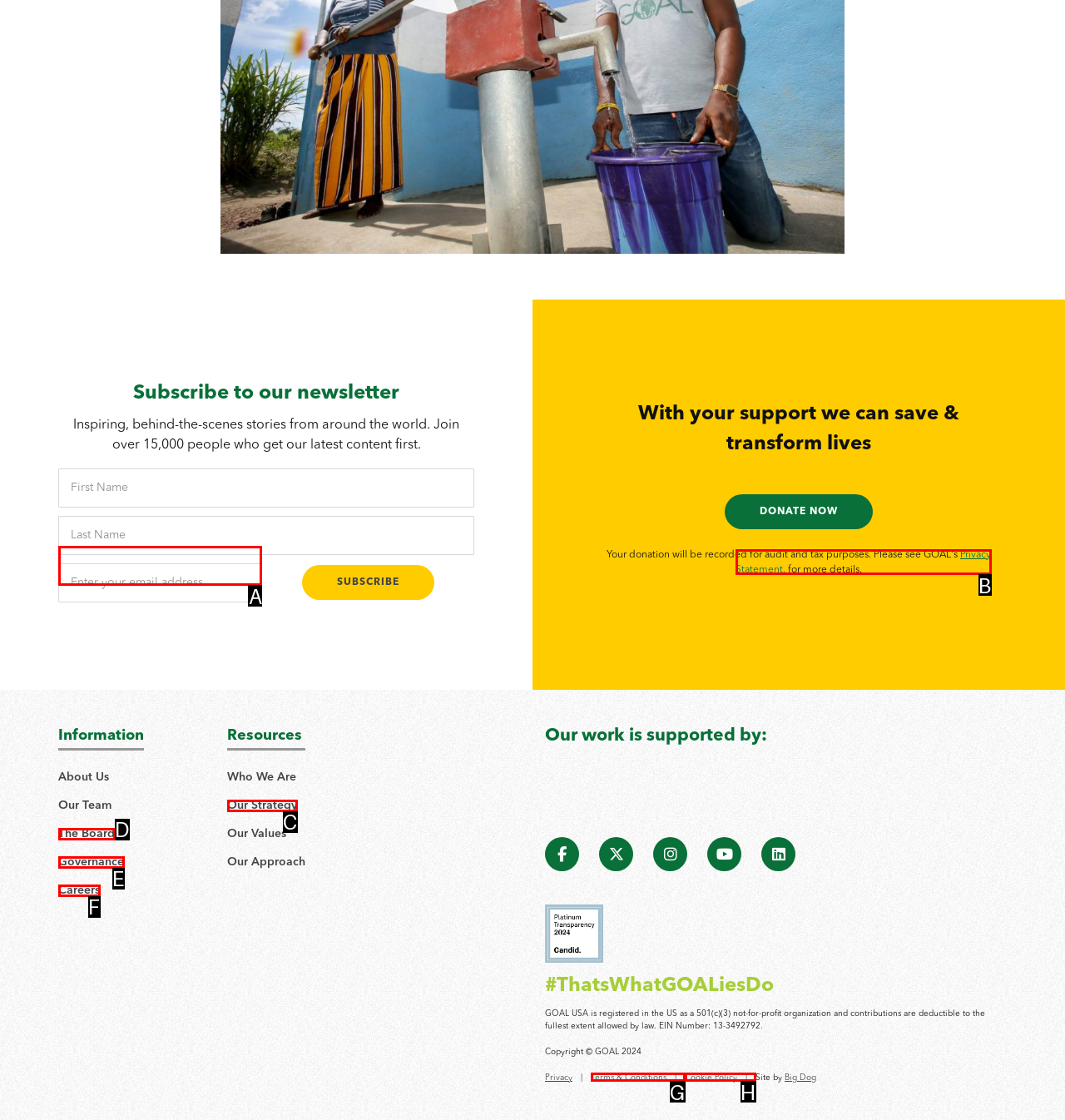Identify the correct letter of the UI element to click for this task: Subscribe to the newsletter
Respond with the letter from the listed options.

A